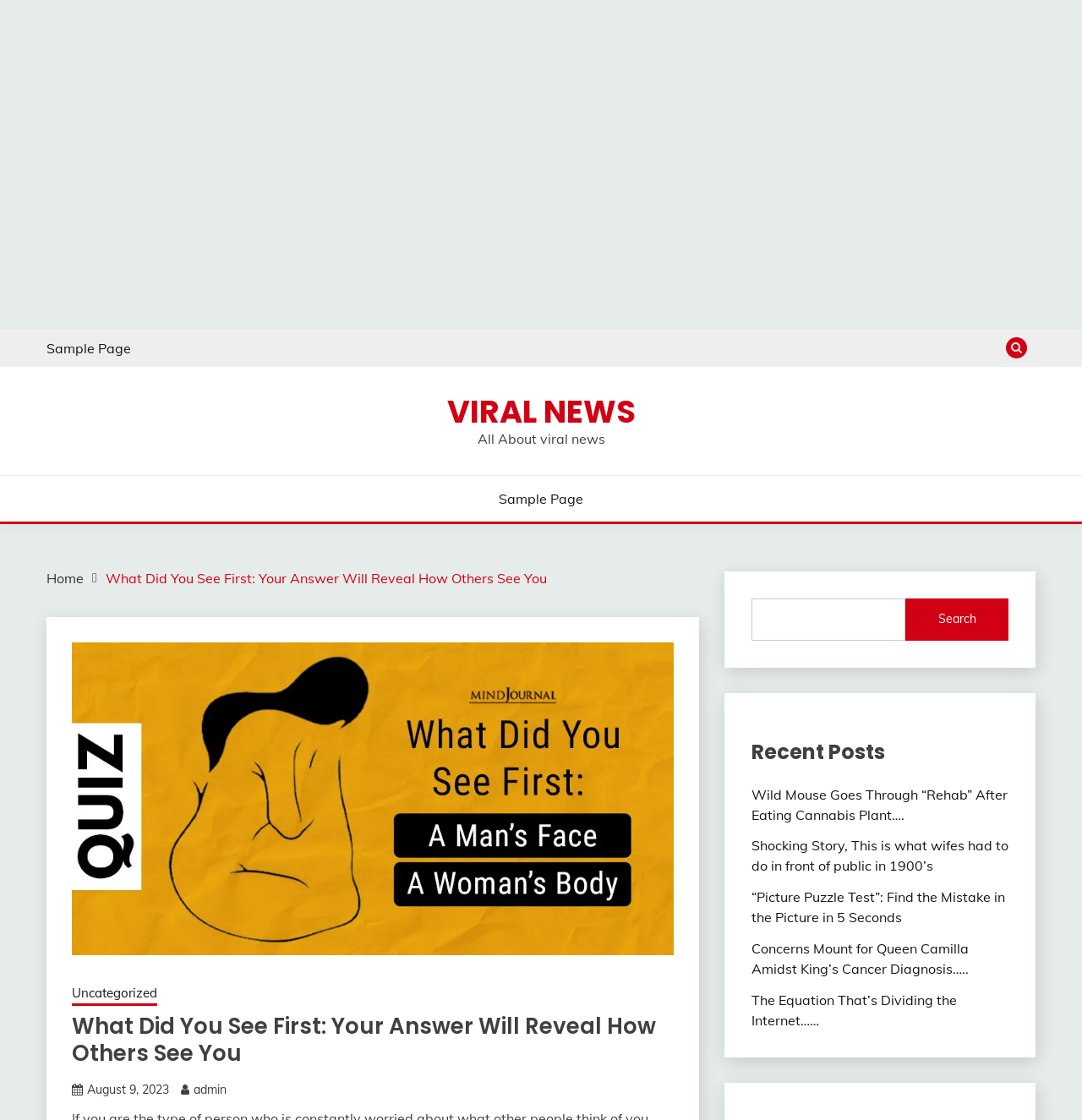Provide a brief response to the question below using one word or phrase:
What is the category of the first post?

Uncategorized